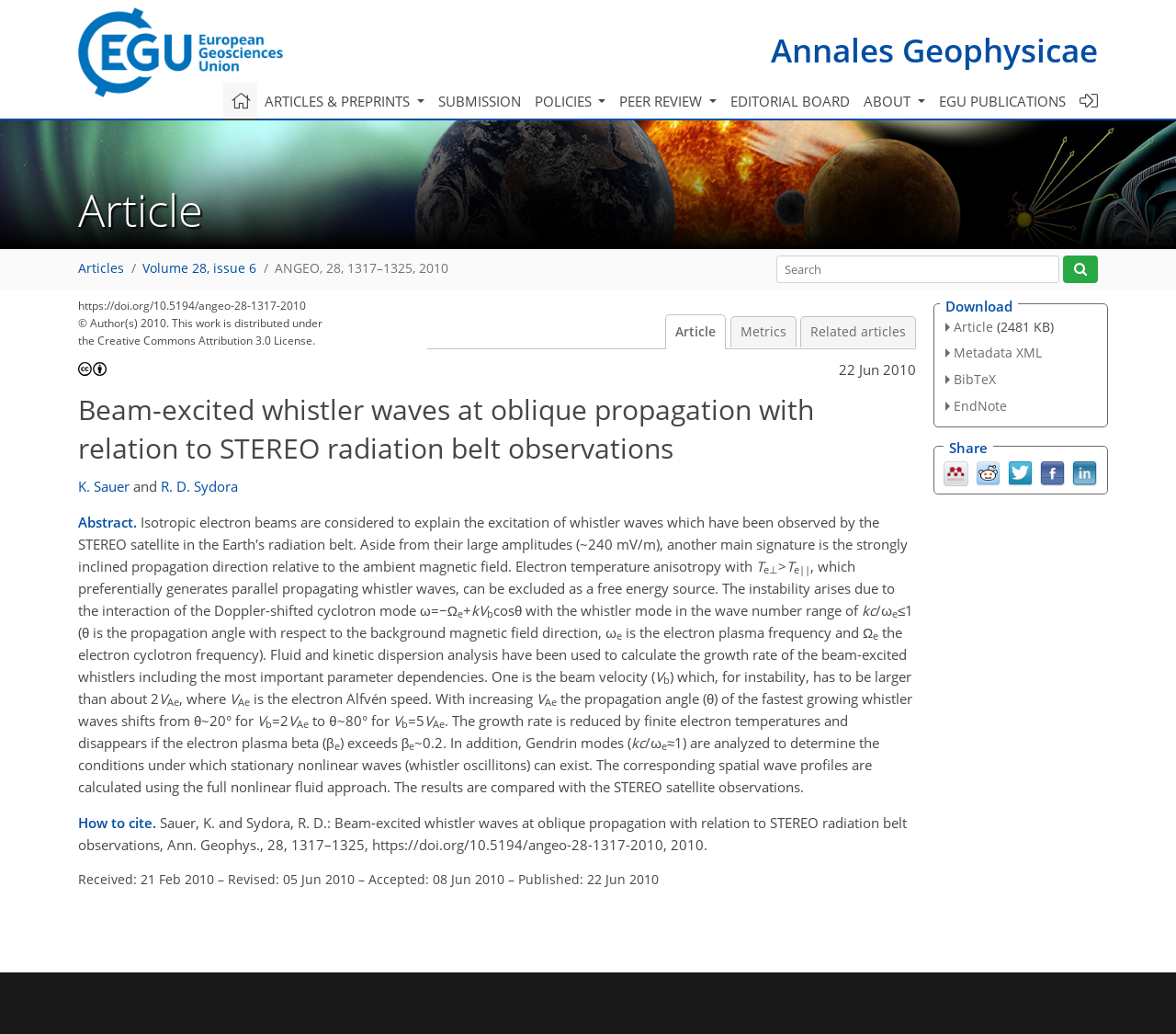Please give a one-word or short phrase response to the following question: 
What is the publication date of the article?

22 Jun 2010